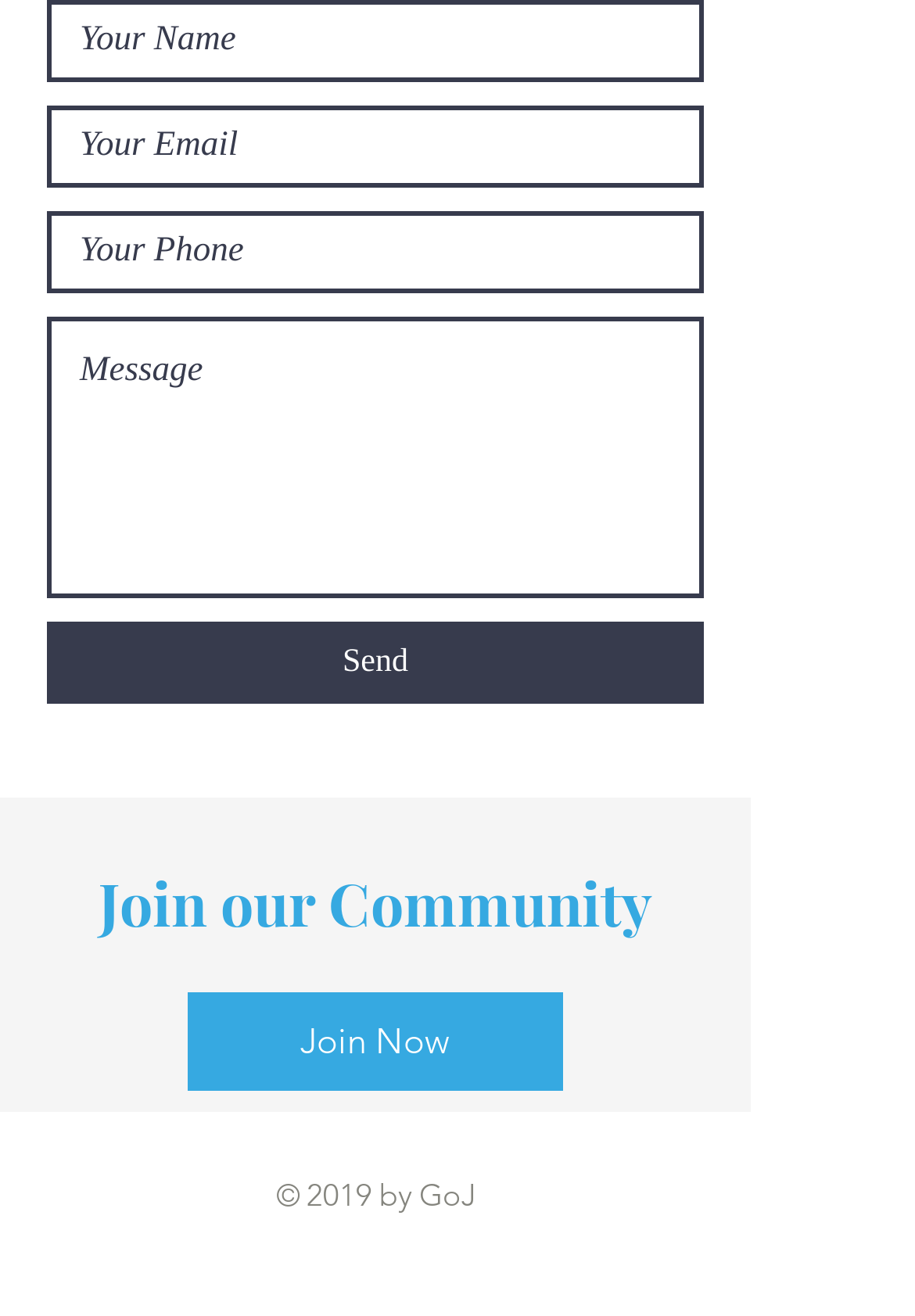Refer to the element description Send and identify the corresponding bounding box in the screenshot. Format the coordinates as (top-left x, top-left y, bottom-right x, bottom-right y) with values in the range of 0 to 1.

[0.051, 0.472, 0.769, 0.535]